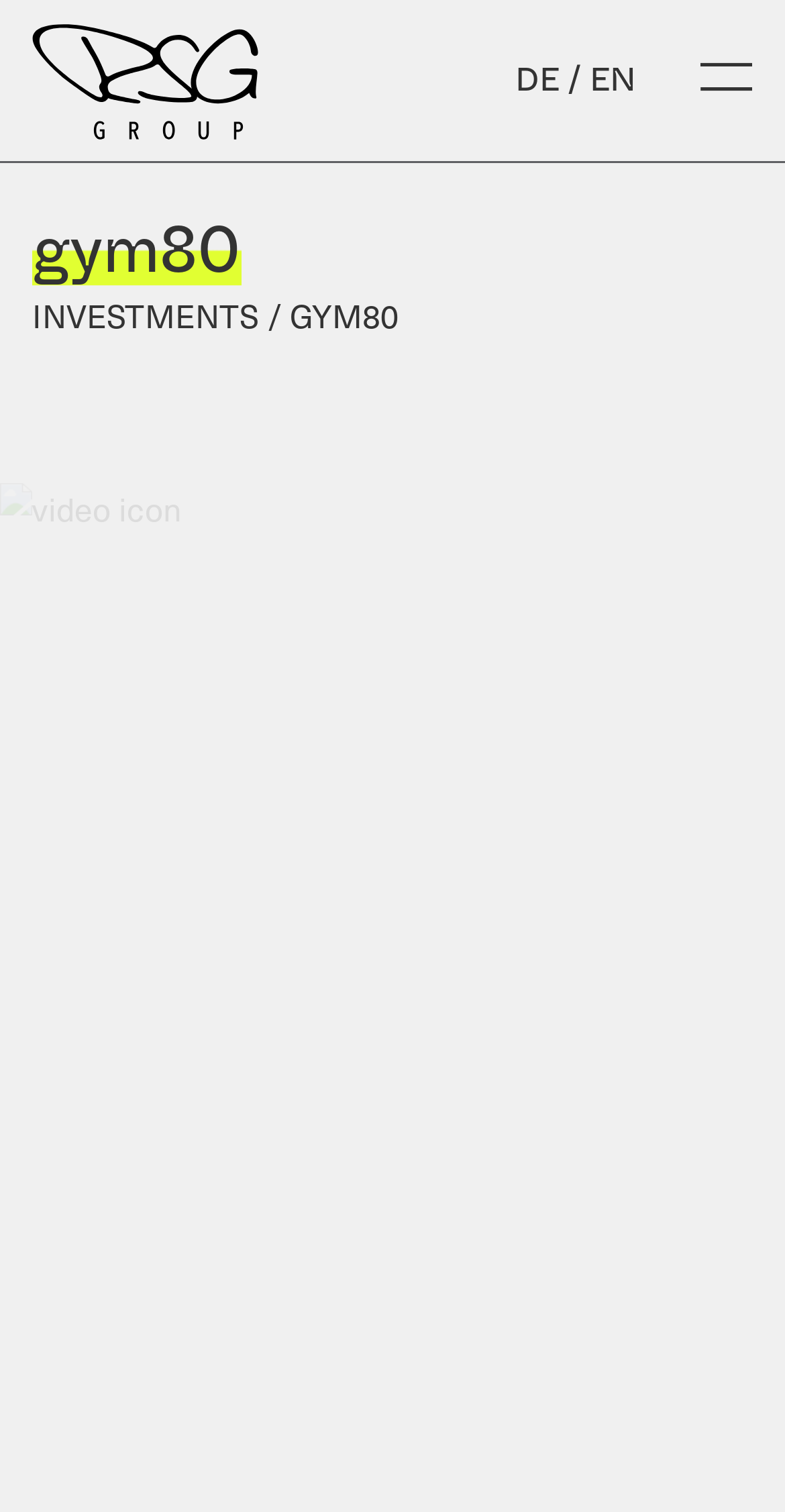What is the name of the company or organization?
From the screenshot, provide a brief answer in one word or phrase.

RSG Group